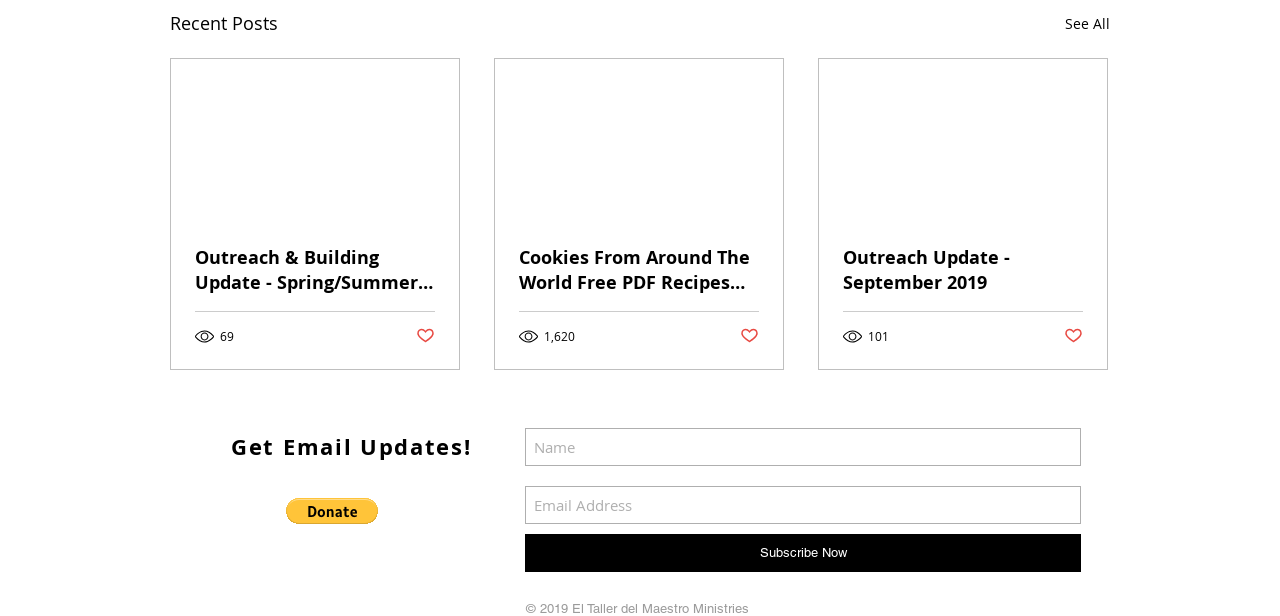Please predict the bounding box coordinates of the element's region where a click is necessary to complete the following instruction: "Read the 'Outreach & Building Update - Spring/Summer 2020' post". The coordinates should be represented by four float numbers between 0 and 1, i.e., [left, top, right, bottom].

[0.152, 0.398, 0.34, 0.479]